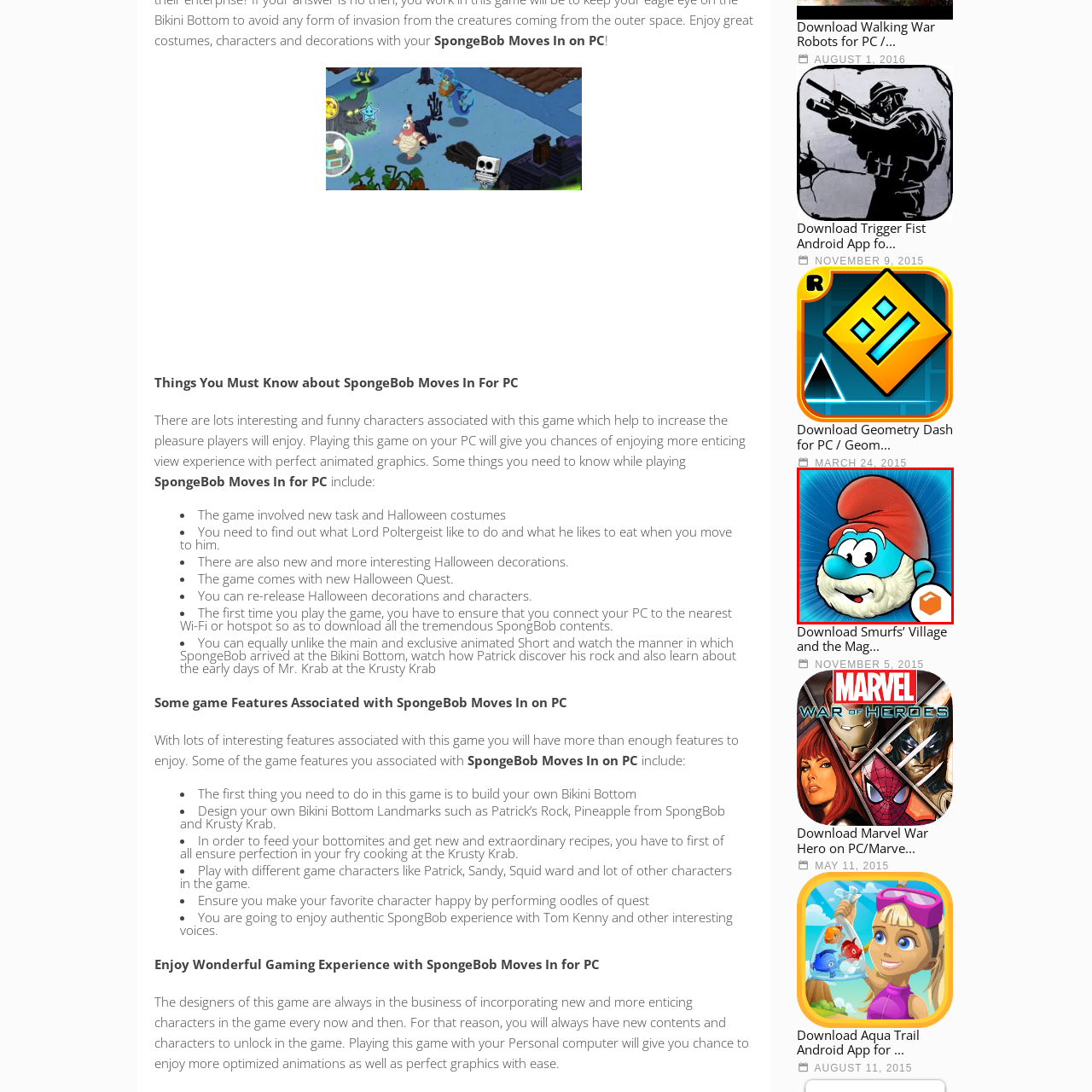Please look at the image within the red bounding box and provide a detailed answer to the following question based on the visual information: What is the character wearing on its head?

The caption specifically mentions that the character is wearing a red hat, which is a distinctive feature of the character's appearance.